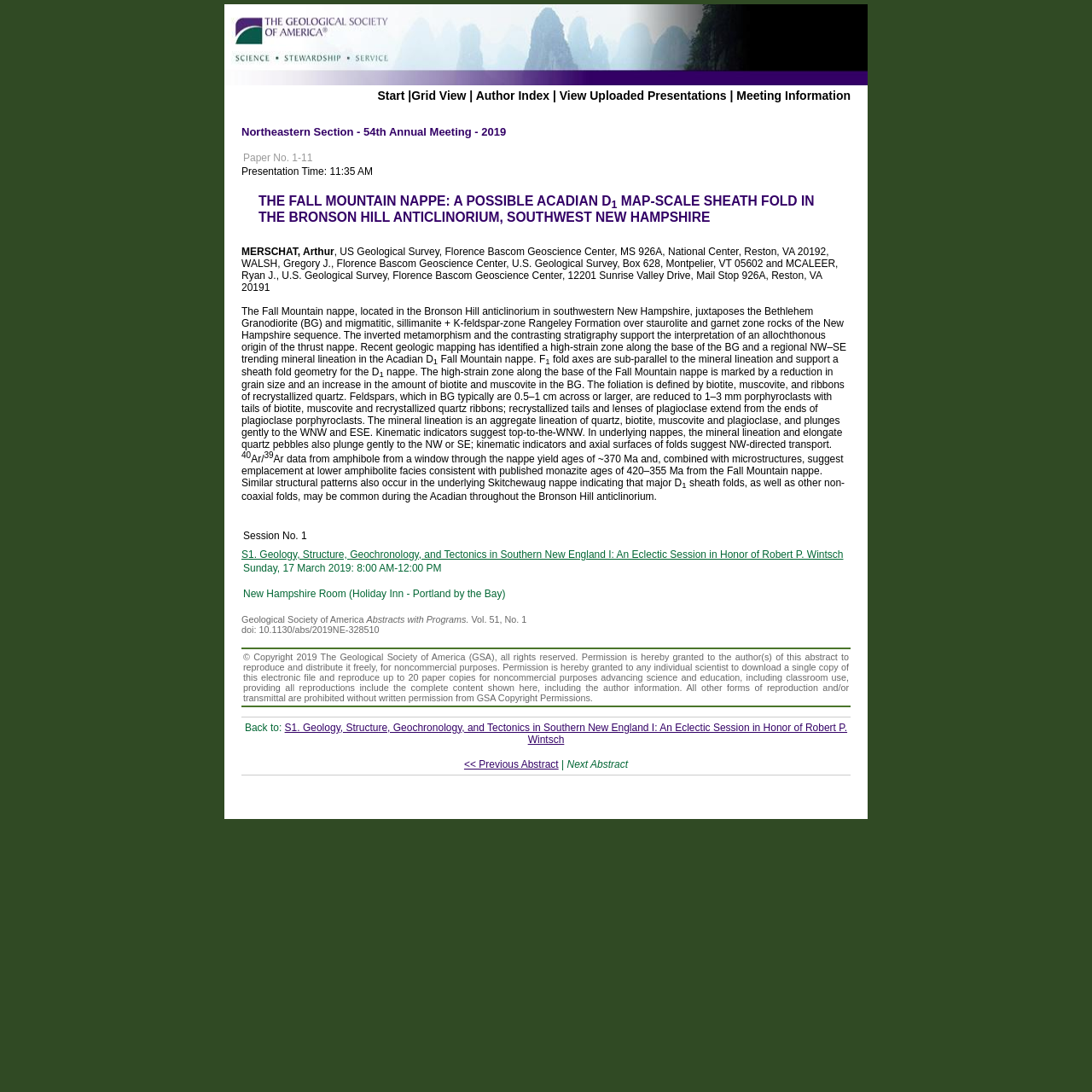Please answer the following question using a single word or phrase: 
What is the name of the author?

MERSCHAT, Arthur